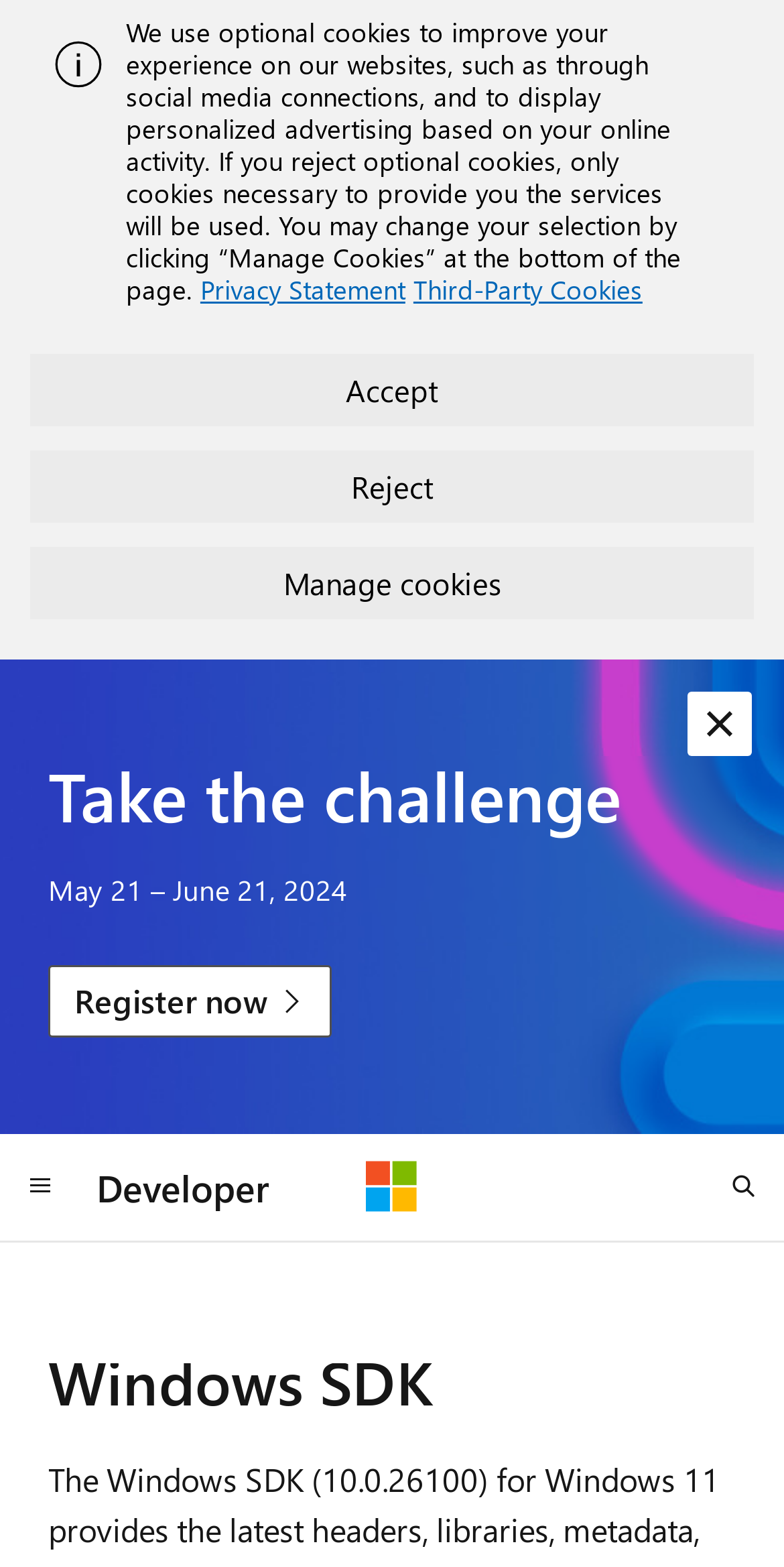What is the text on the alert?
Please provide a single word or phrase based on the screenshot.

We use optional cookies...